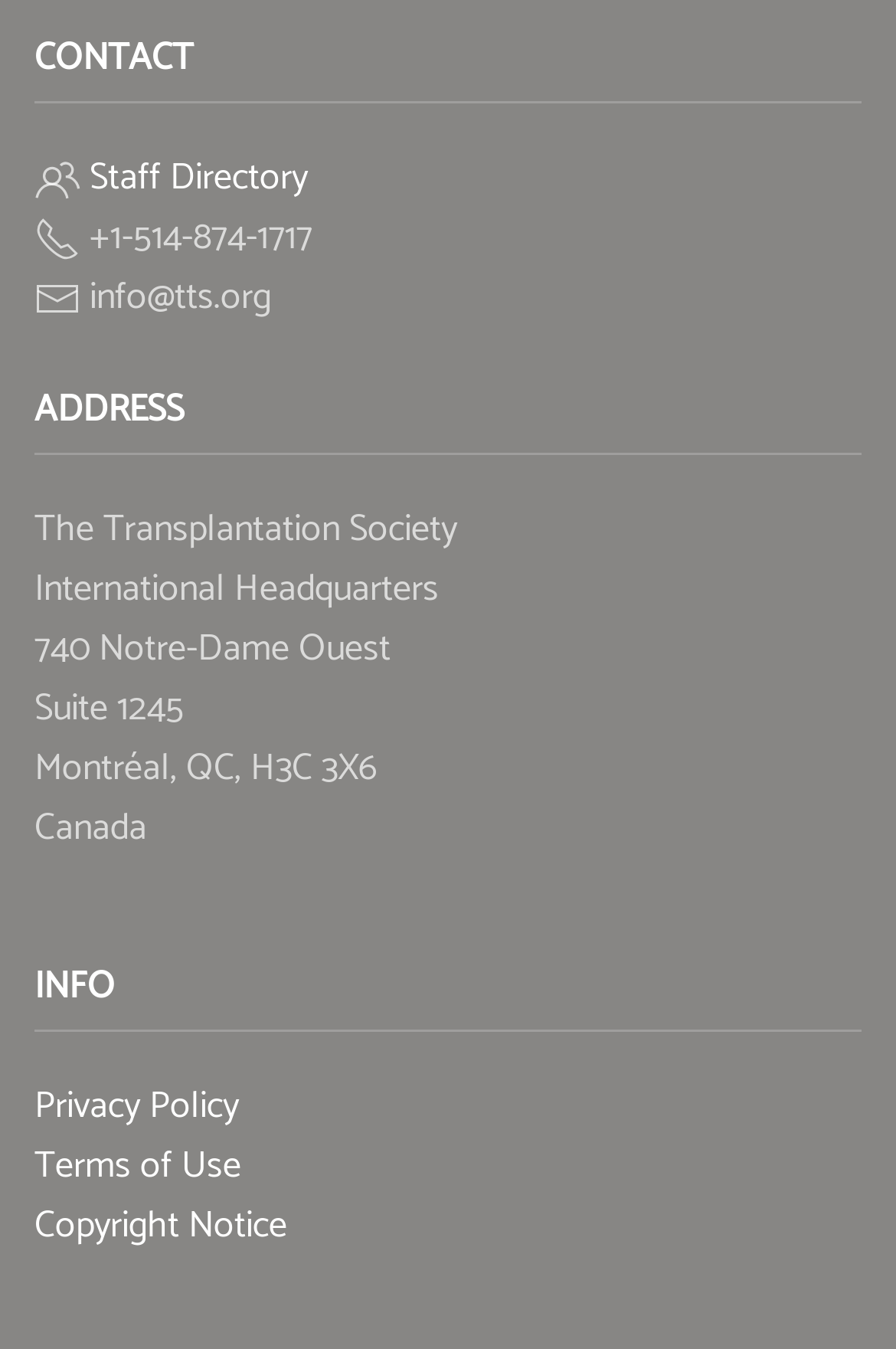Please find the bounding box coordinates in the format (top-left x, top-left y, bottom-right x, bottom-right y) for the given element description. Ensure the coordinates are floating point numbers between 0 and 1. Description: Terms of Use

[0.038, 0.842, 0.269, 0.888]